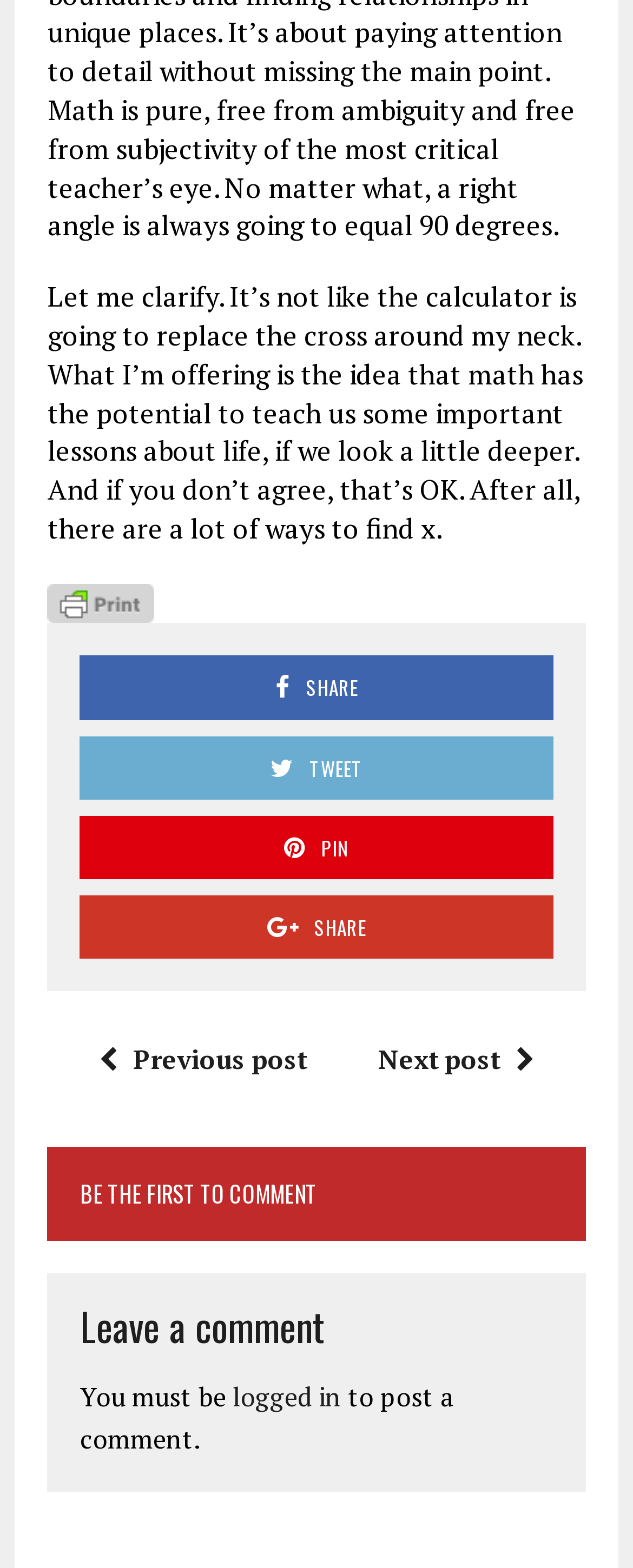Reply to the question with a single word or phrase:
What is required to post a comment?

To be logged in